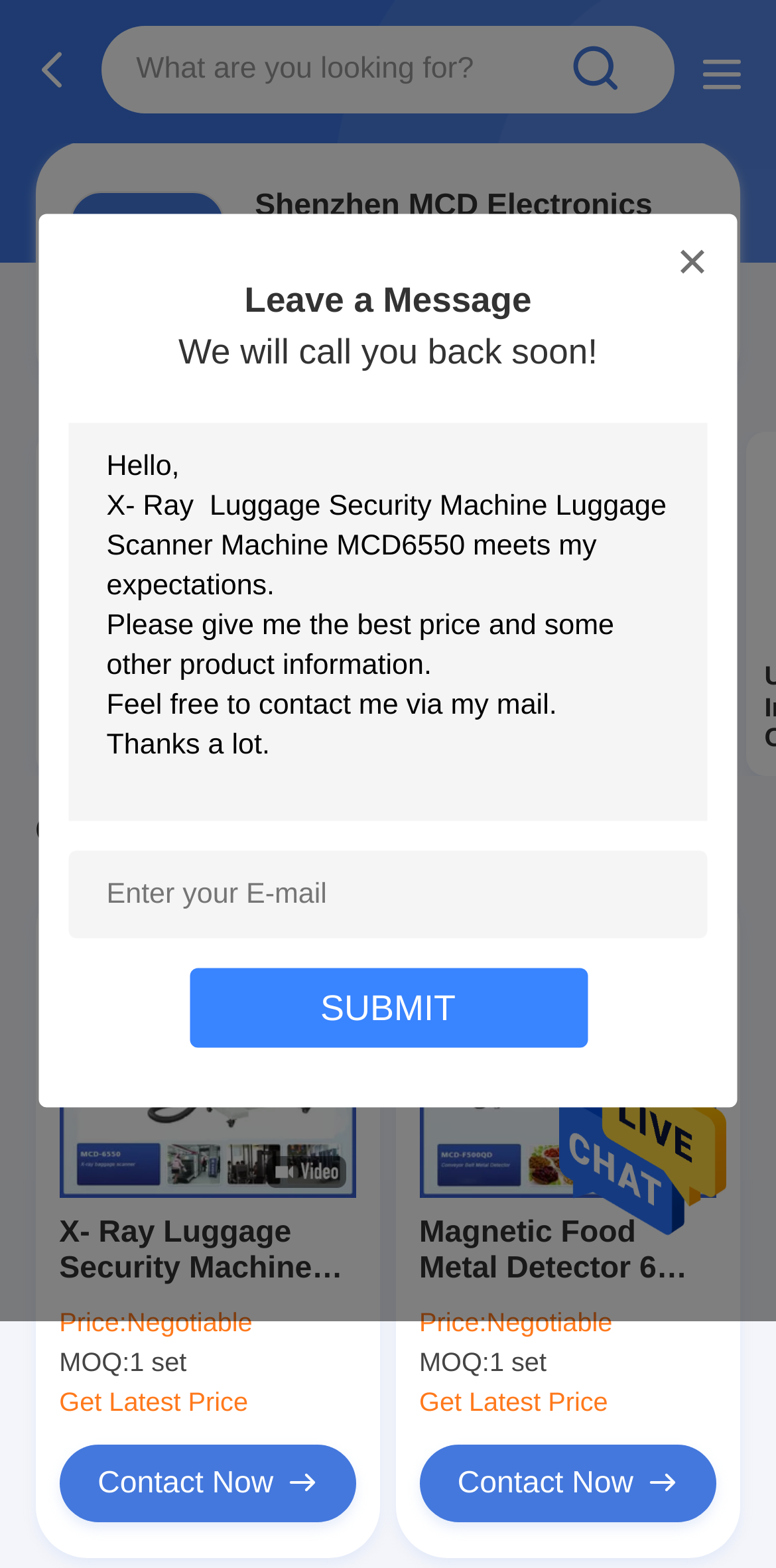Determine the bounding box coordinates of the UI element that matches the following description: "title="Door Frame Metal Detector"". The coordinates should be four float numbers between 0 and 1 in the format [left, top, right, bottom].

[0.068, 0.287, 0.306, 0.413]